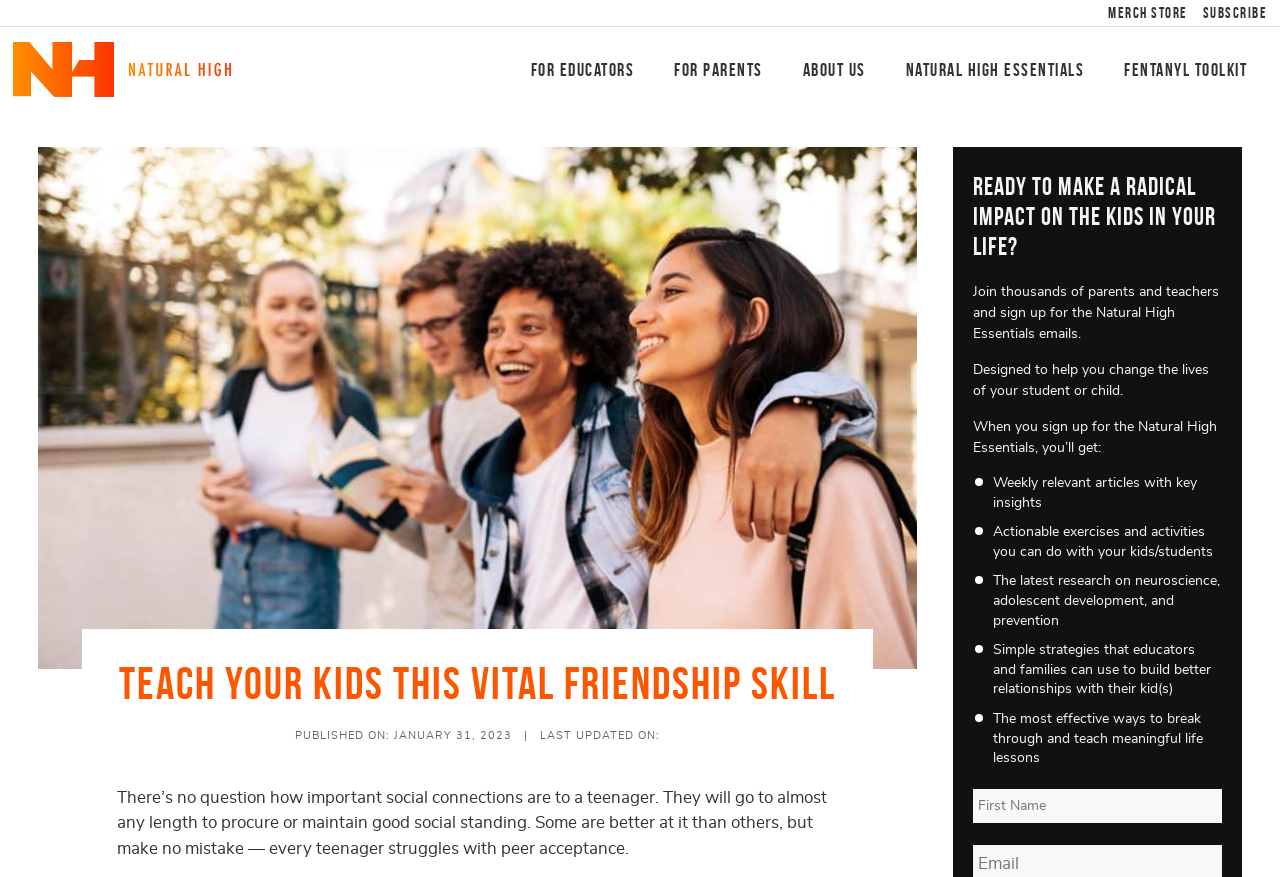Please specify the bounding box coordinates for the clickable region that will help you carry out the instruction: "Subscribe to Natural High".

[0.94, 0.0, 0.99, 0.03]